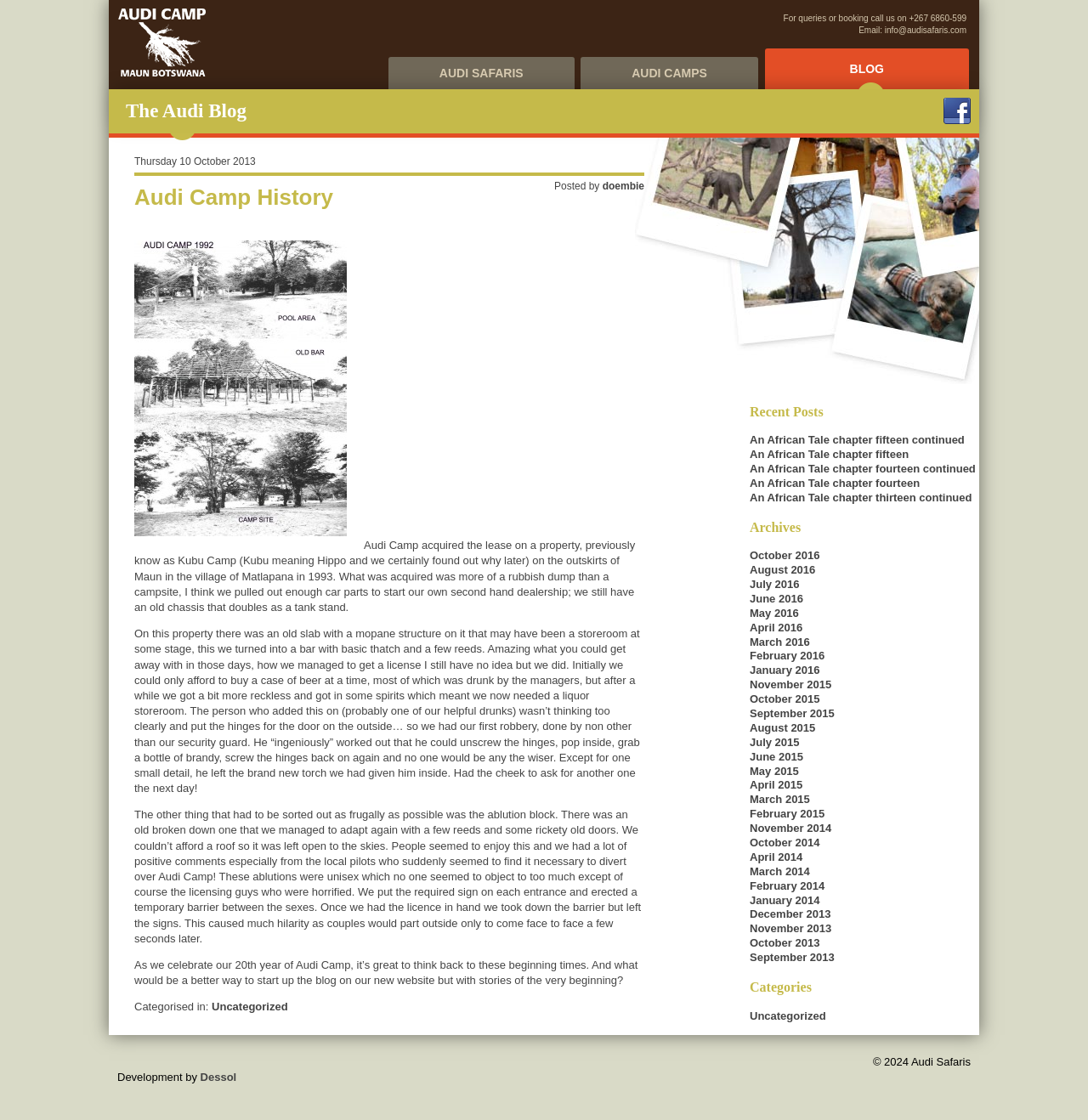Please find the bounding box for the following UI element description. Provide the coordinates in (top-left x, top-left y, bottom-right x, bottom-right y) format, with values between 0 and 1: Uncategorized

[0.689, 0.901, 0.759, 0.912]